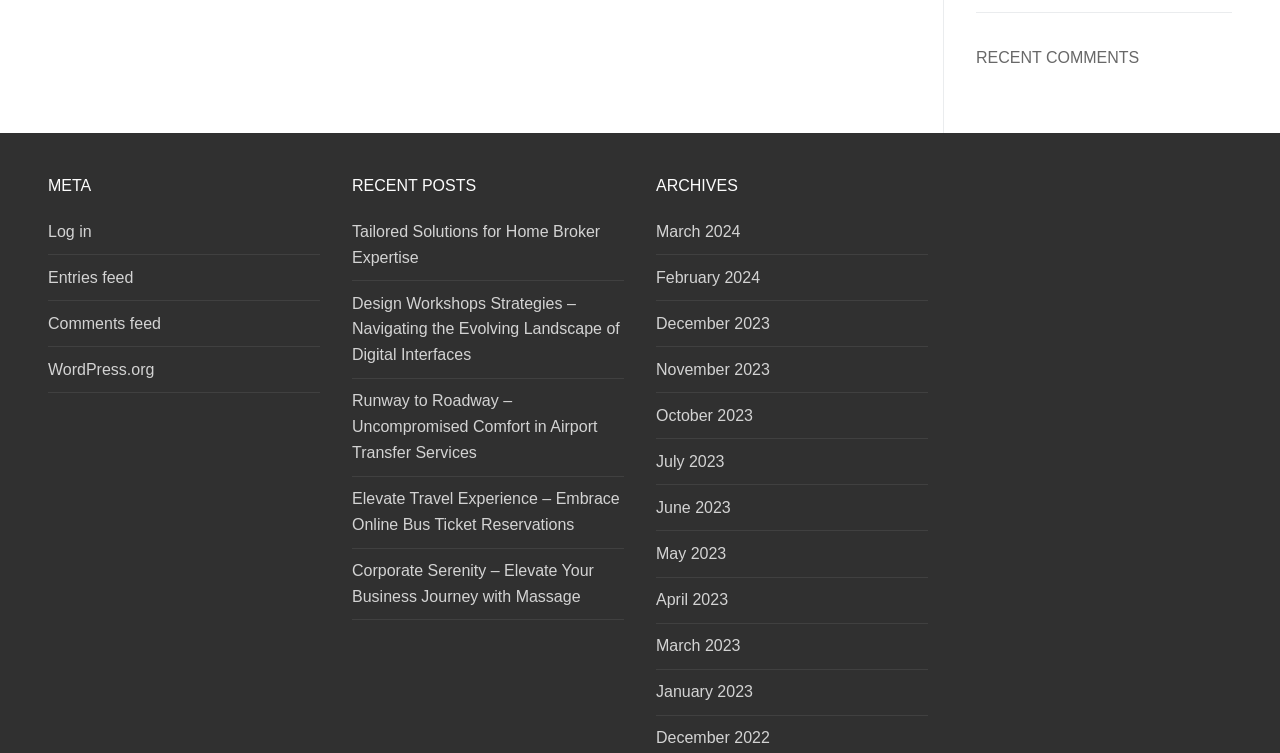Provide the bounding box coordinates of the UI element this sentence describes: "May 2023".

[0.512, 0.719, 0.725, 0.767]